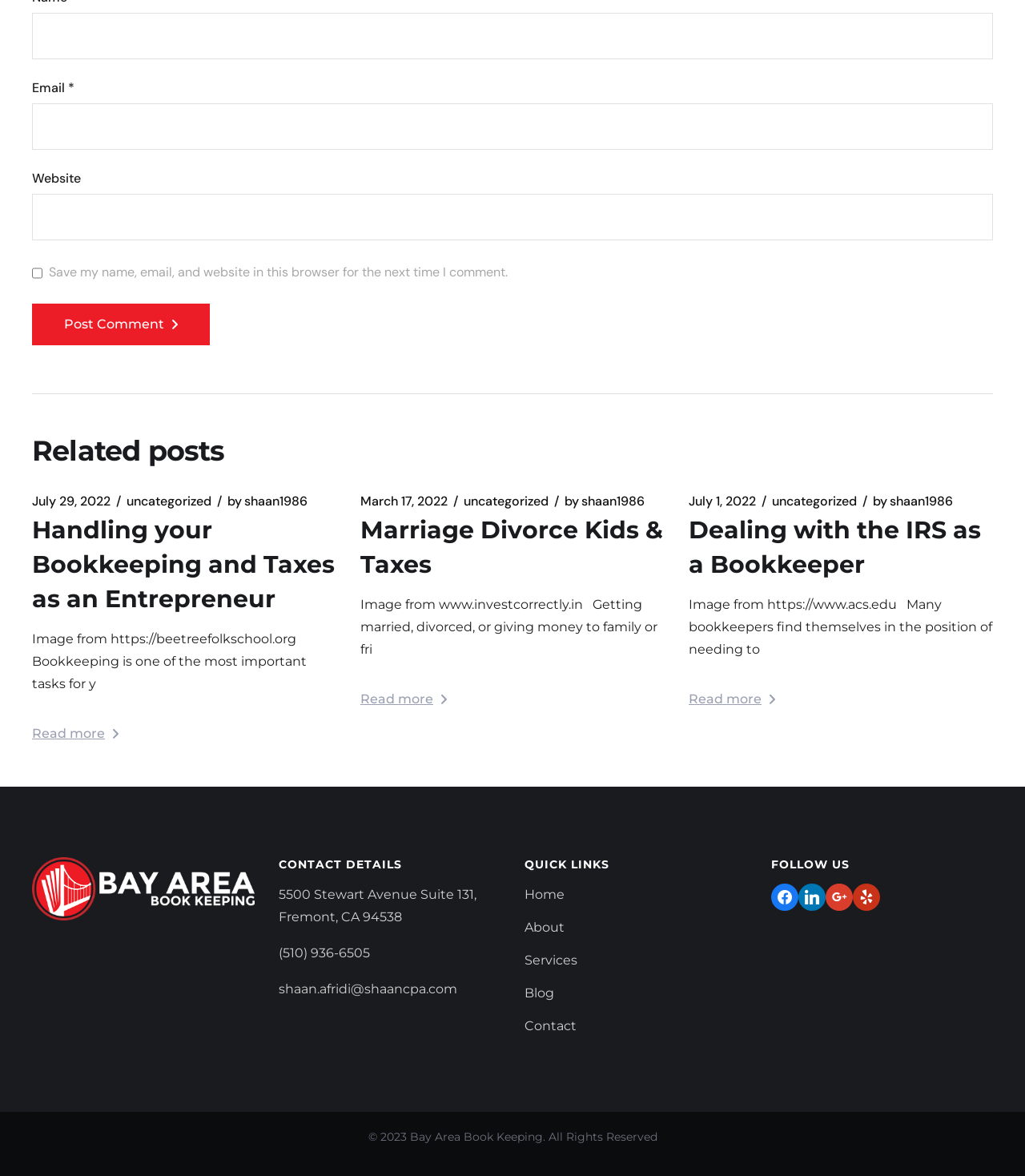How many comment fields are there?
Look at the image and respond with a one-word or short-phrase answer.

3